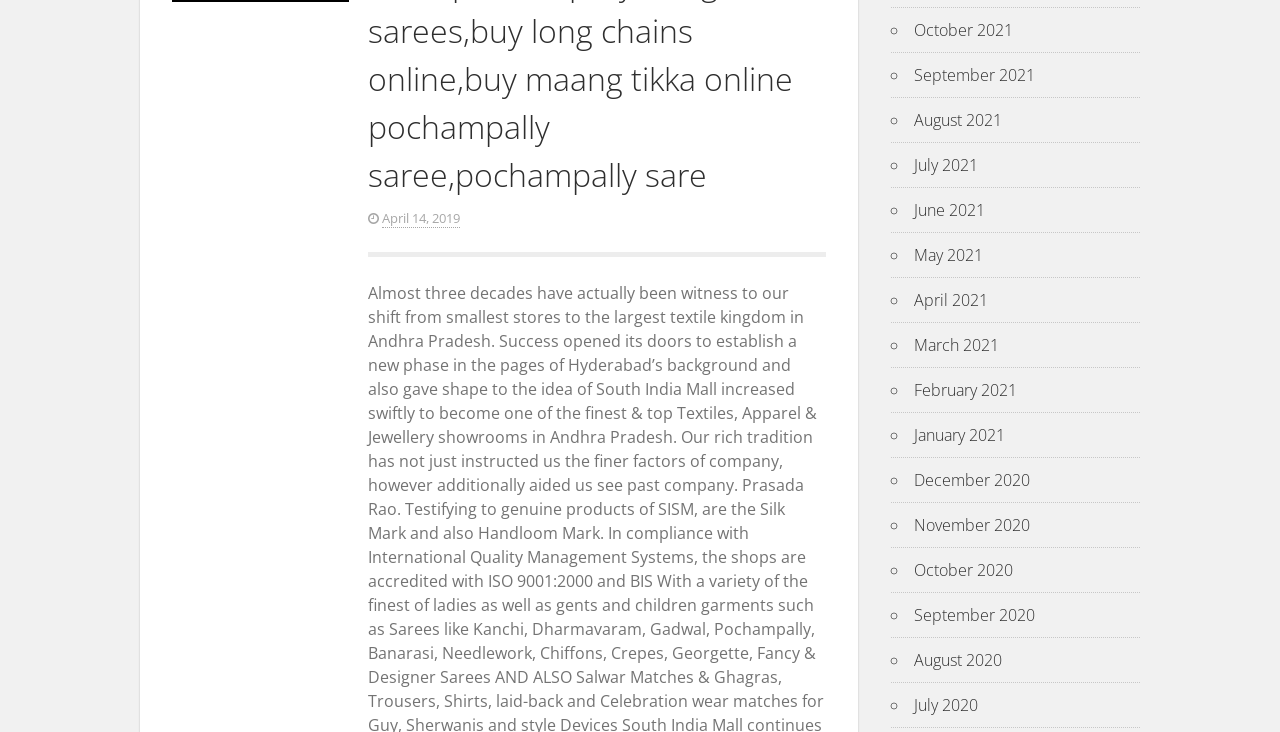How many months are listed?
Please answer using one word or phrase, based on the screenshot.

24